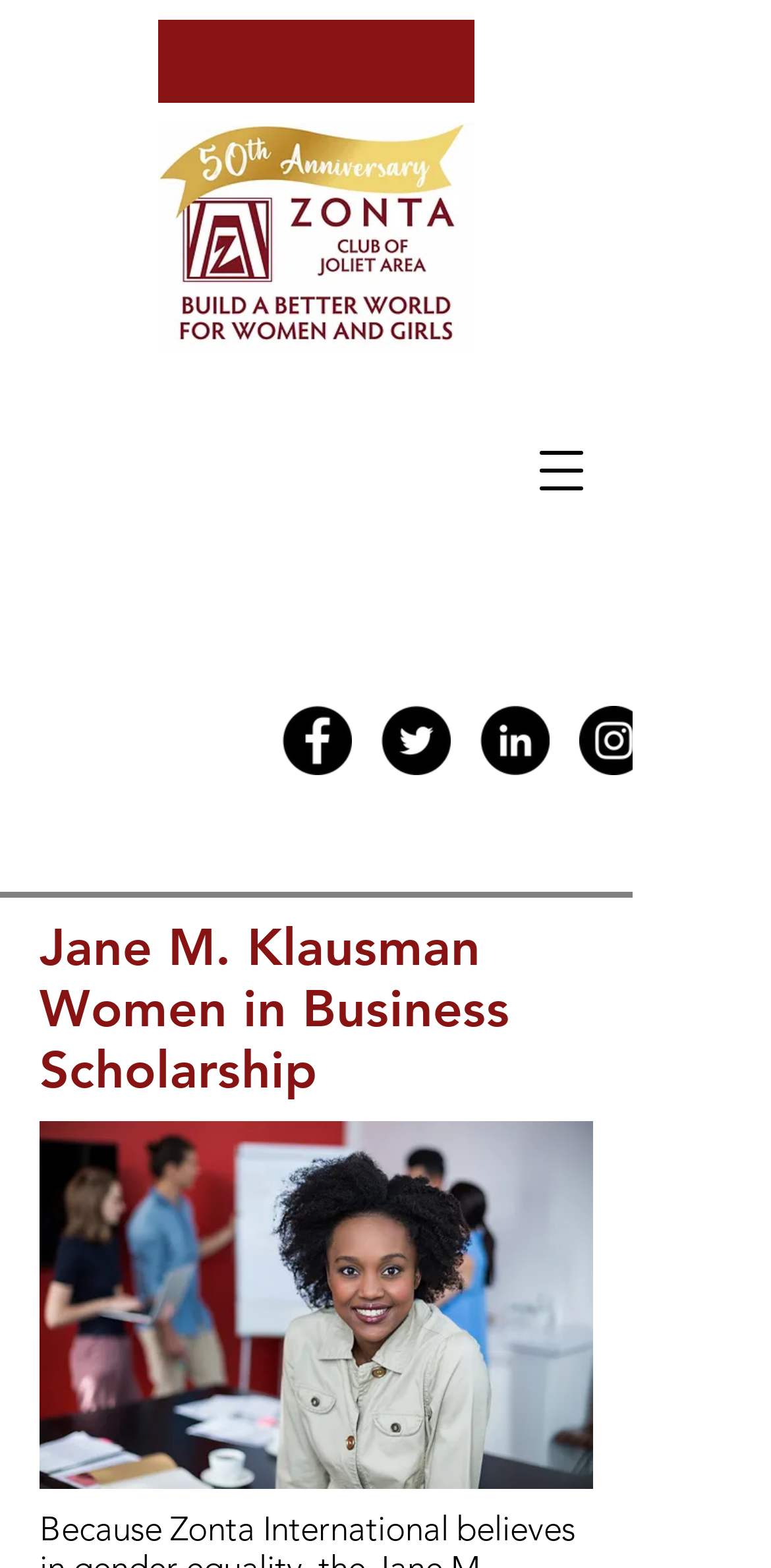What is the name of the woman mentioned on the page?
Please give a detailed and thorough answer to the question, covering all relevant points.

I found a heading element with the text 'Jane M. Klausman', which suggests that she is a notable person mentioned on the page.